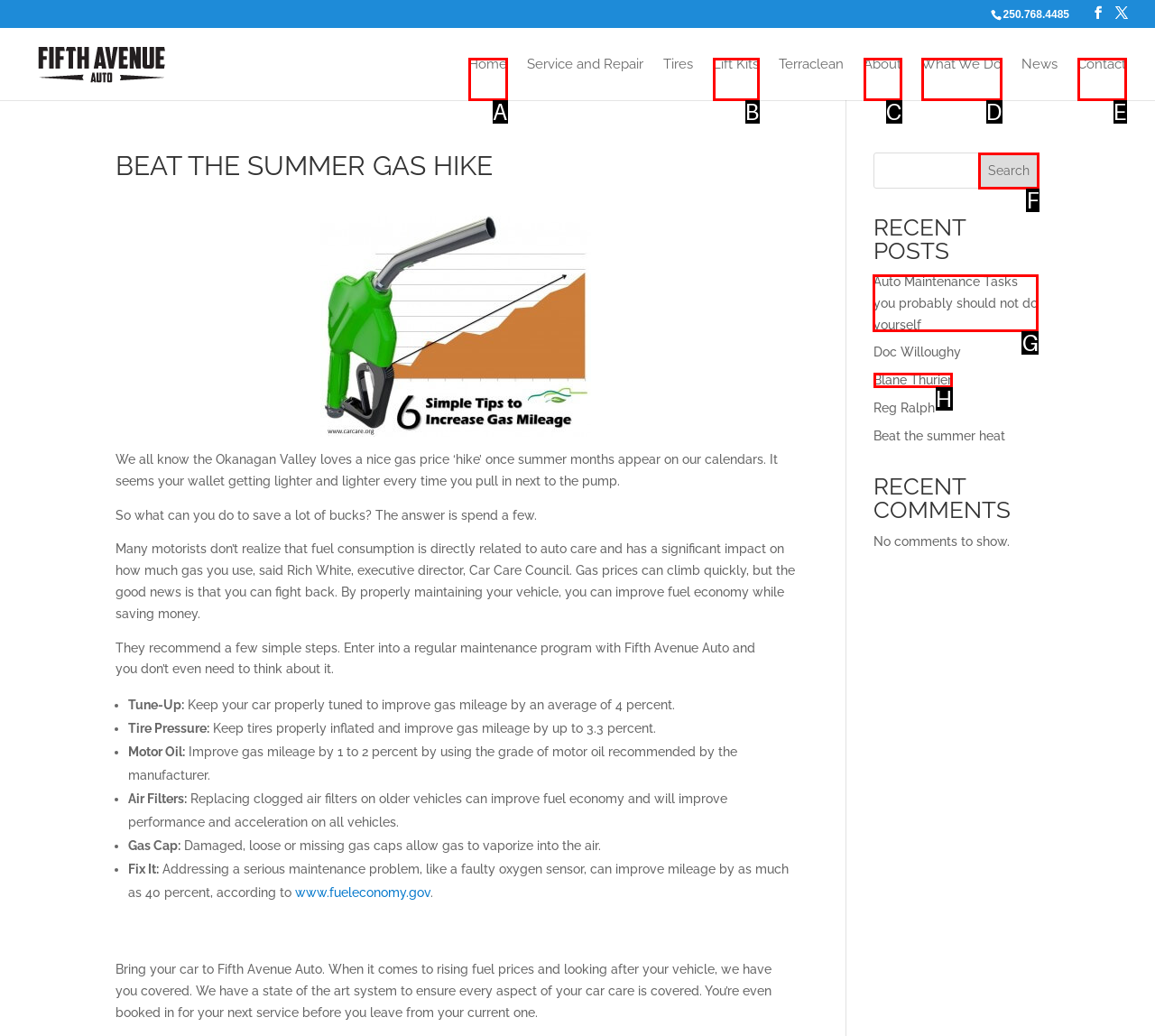Which lettered option should I select to achieve the task: Read news about Meijer donates to Detroit-based Industrial Sewing and Innovation Center according to the highlighted elements in the screenshot?

None